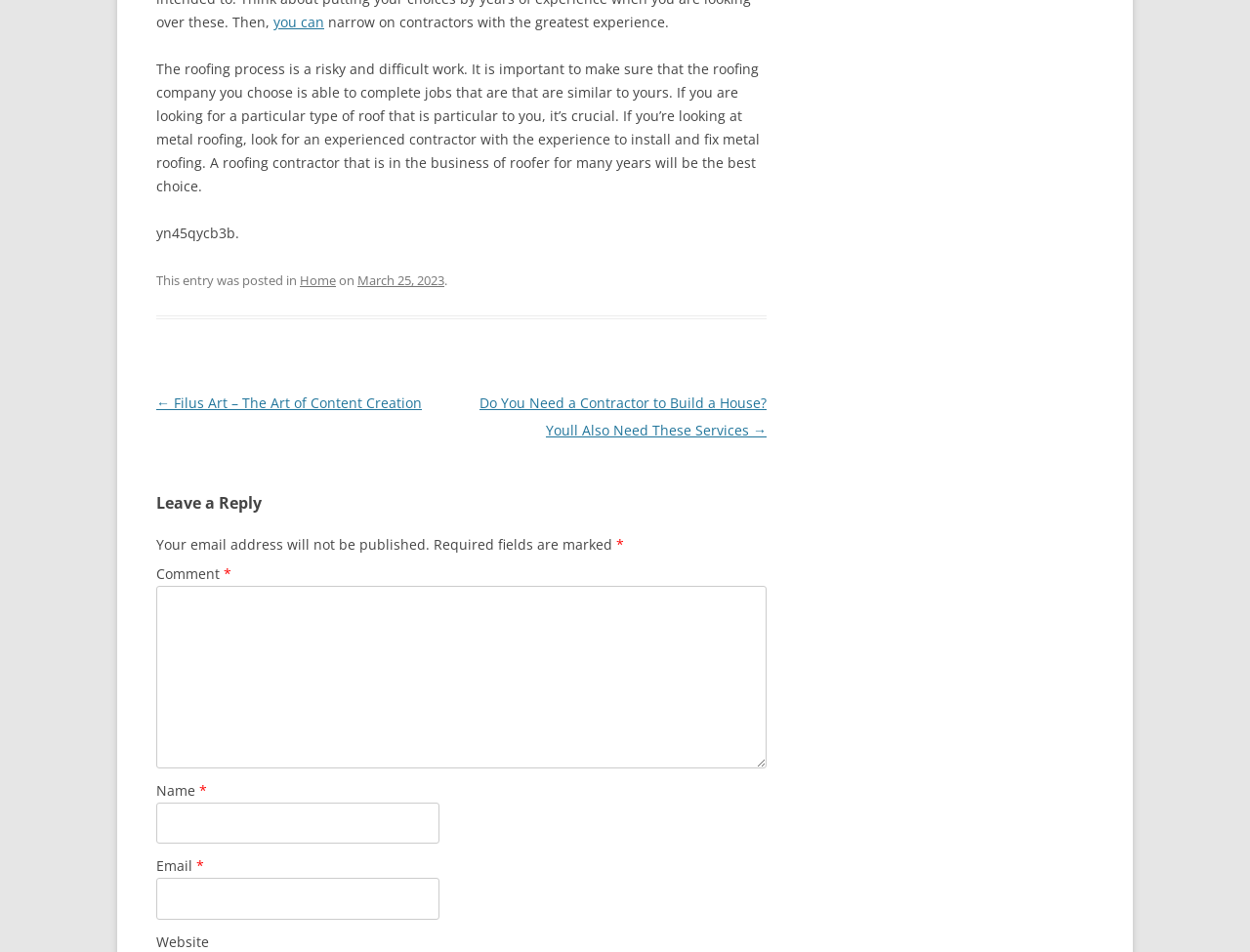Please identify the bounding box coordinates of the element's region that should be clicked to execute the following instruction: "click the link to go home". The bounding box coordinates must be four float numbers between 0 and 1, i.e., [left, top, right, bottom].

[0.24, 0.285, 0.269, 0.304]